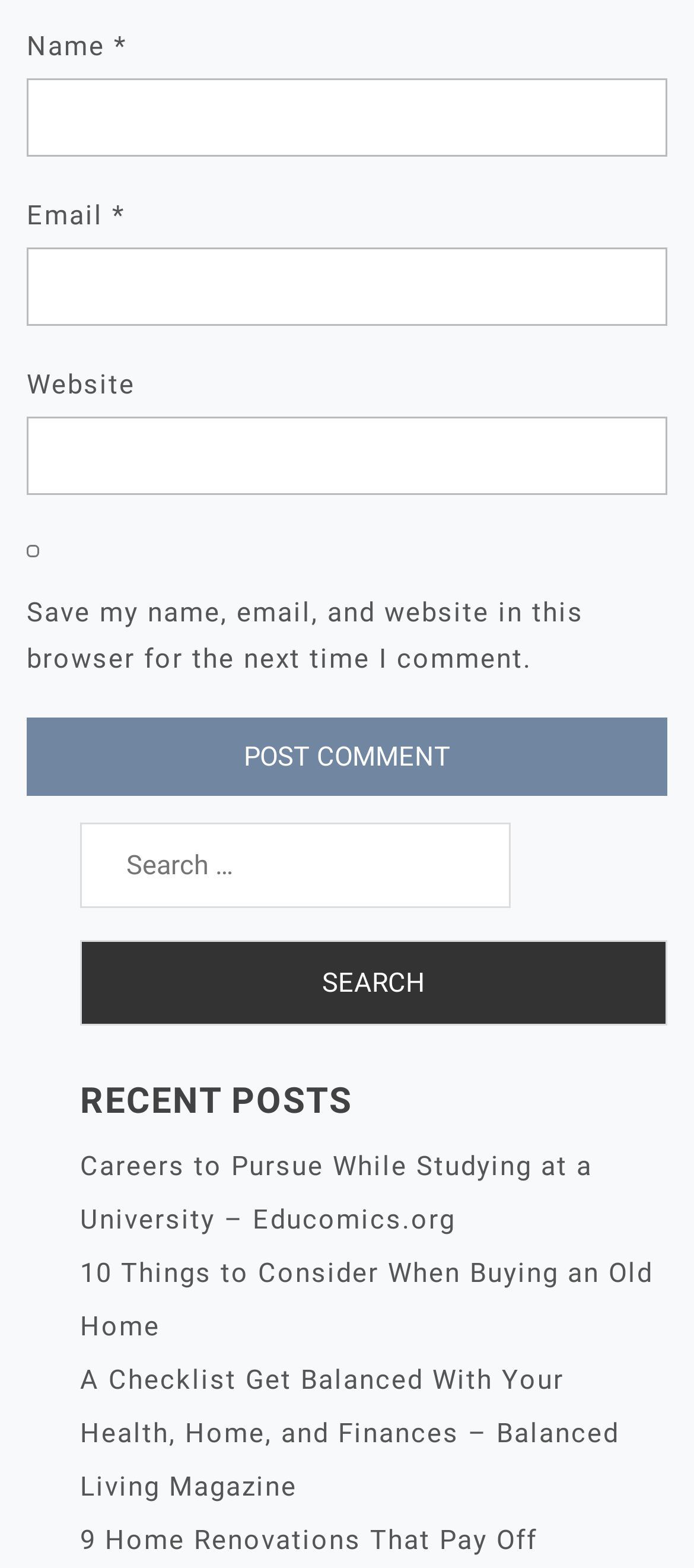For the following element description, predict the bounding box coordinates in the format (top-left x, top-left y, bottom-right x, bottom-right y). All values should be floating point numbers between 0 and 1. Description: parent_node: Email * aria-describedby="email-notes" name="email"

[0.038, 0.158, 0.962, 0.208]